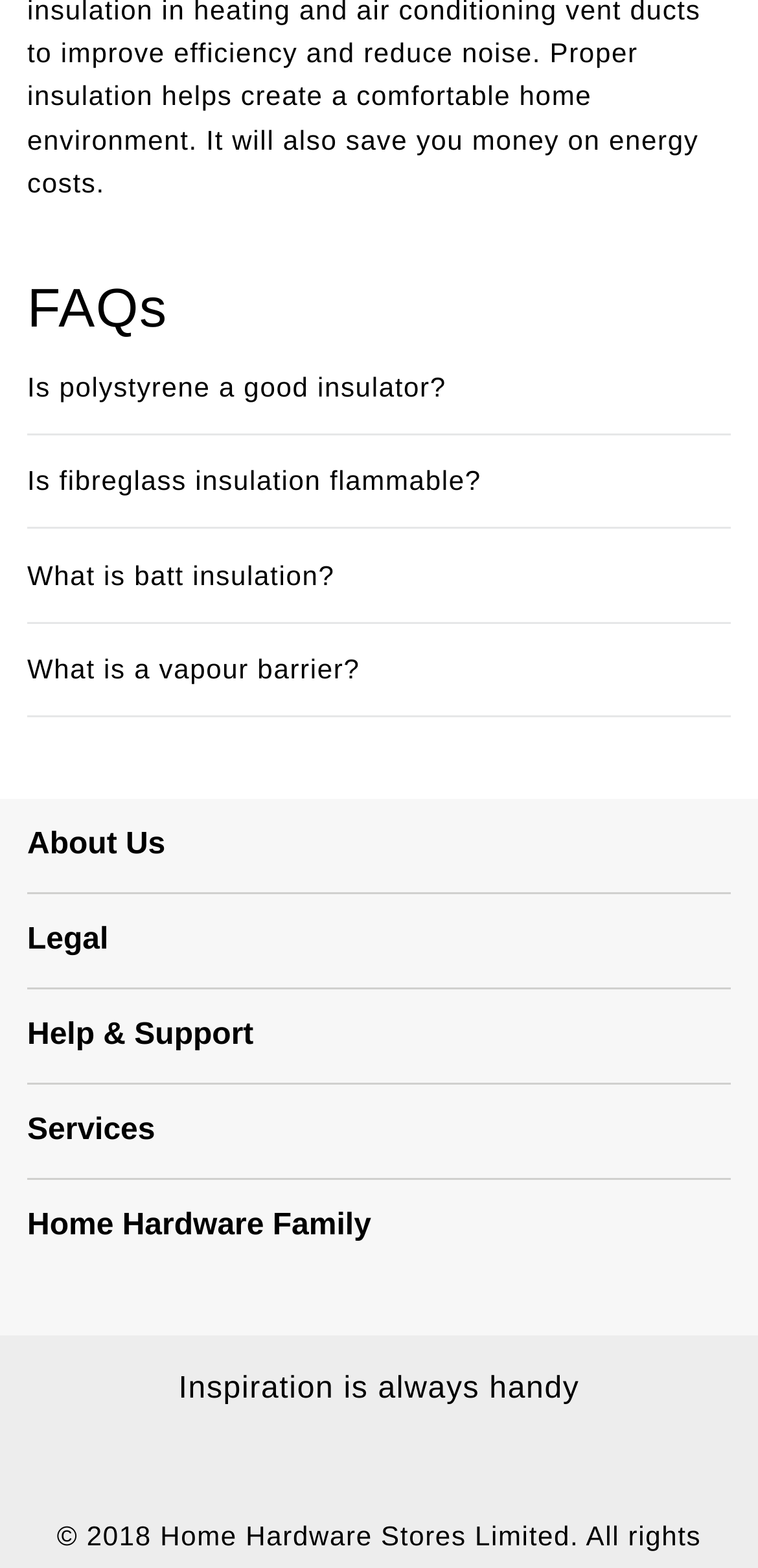Find the bounding box coordinates for the area that should be clicked to accomplish the instruction: "Expand the 'Is polystyrene a good insulator?' FAQ".

[0.036, 0.217, 0.964, 0.276]